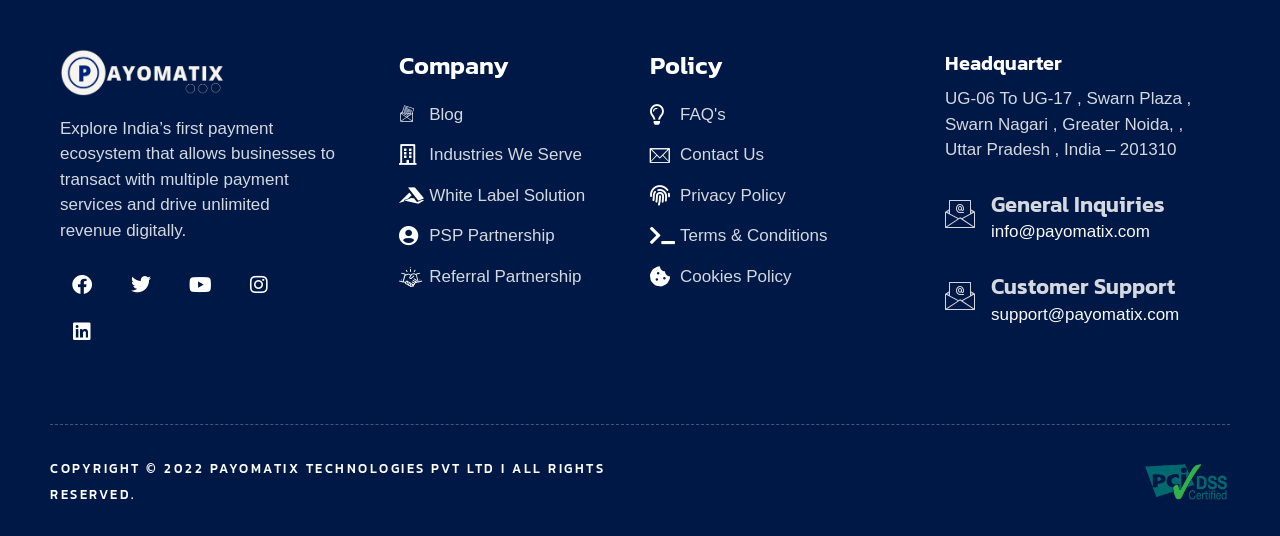Pinpoint the bounding box coordinates of the clickable element to carry out the following instruction: "Read blog posts."

[0.312, 0.19, 0.492, 0.238]